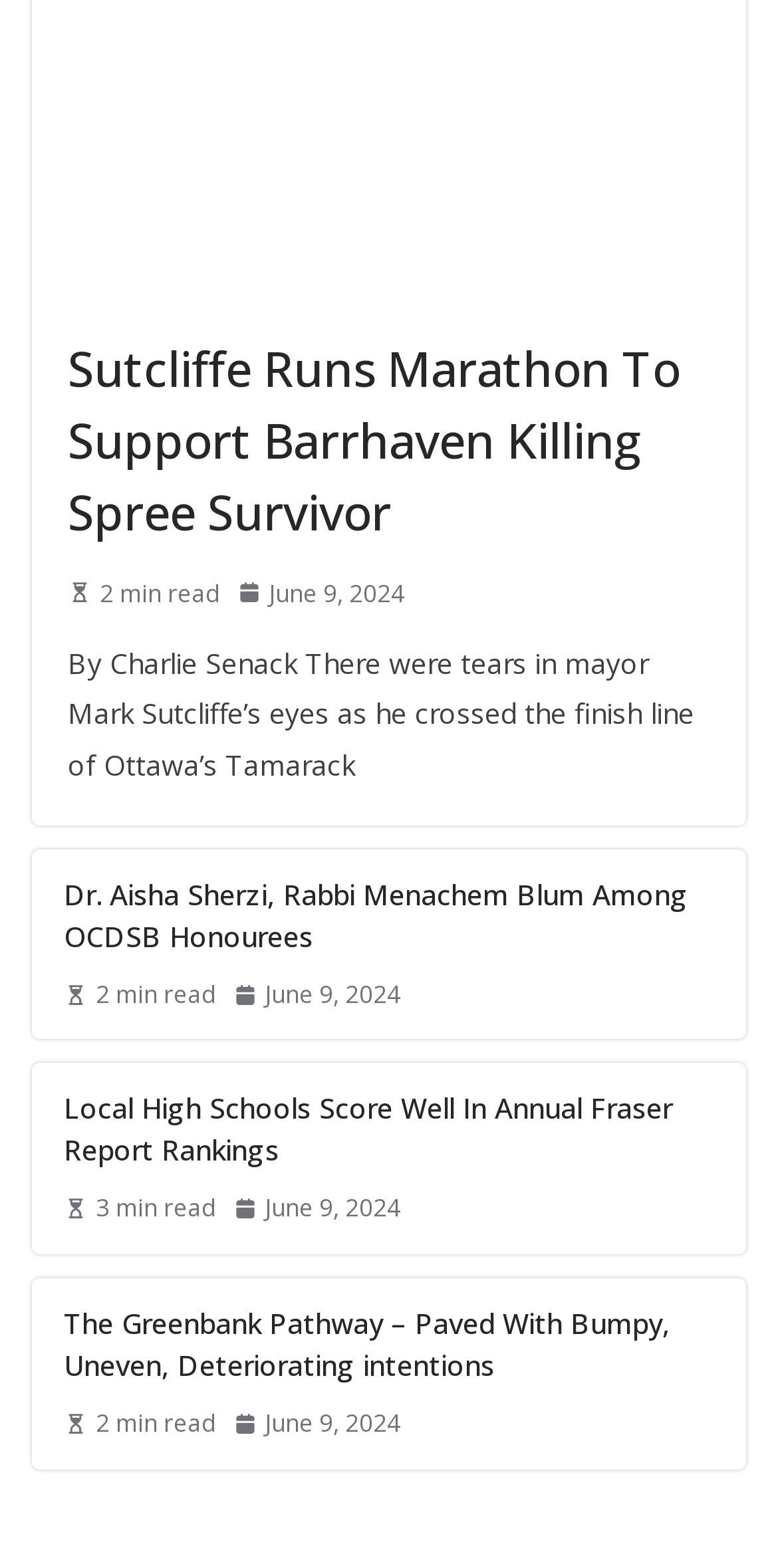What is the title of the first article?
Please provide a detailed and thorough answer to the question.

I determined the title of the first article by looking at the heading element with the text 'Sutcliffe Runs Marathon To Support Barrhaven Killing Spree Survivor' and its corresponding link element with the same text.